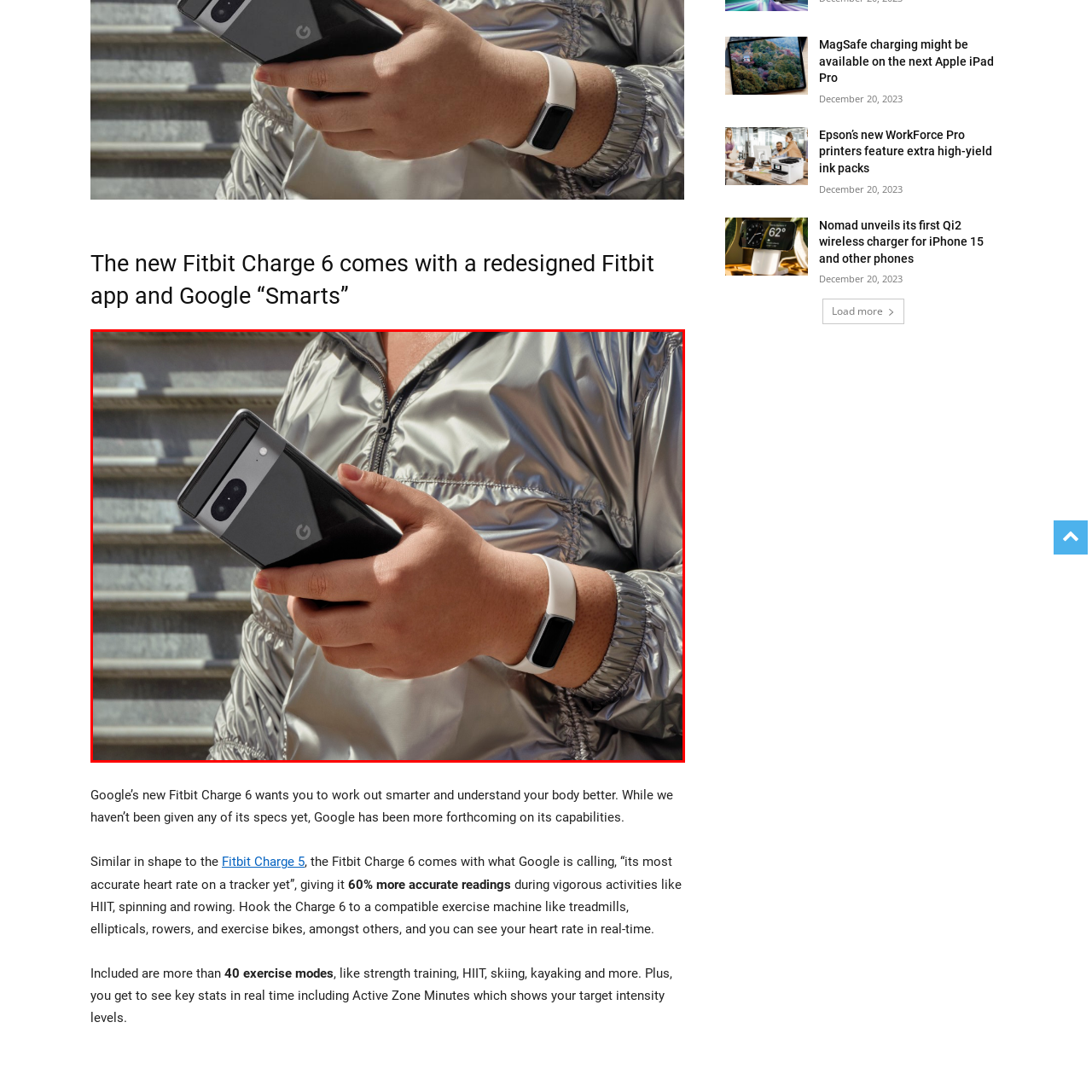Generate a comprehensive caption for the image that is marked by the red border.

The image showcases a person holding a sleek Google smartphone in their right hand, displaying a modern design with a prominent camera setup on the back. The individual is wearing a stylish, shiny silver jacket, highlighting contemporary fashion trends. On their left wrist, they sport a white Fitbit Charge 6 fitness tracker, which is noted for its advanced health monitoring features. This device aims to help users work out smarter and gain insights into their body, emphasizing Google's integration of technology into everyday fitness and wellness. The backdrop suggests an urban setting, enhancing the modern aesthetic of the scene.